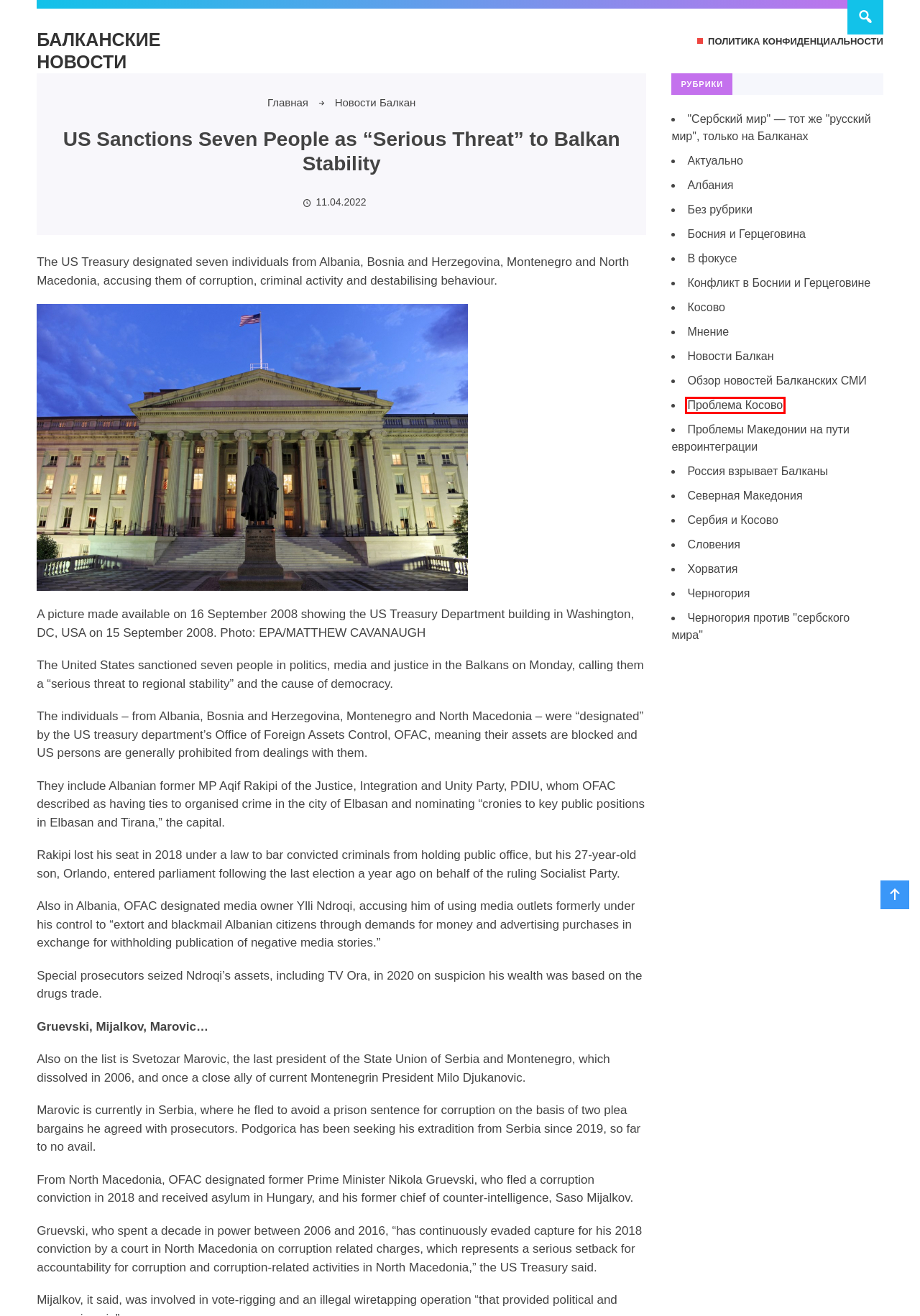Observe the webpage screenshot and focus on the red bounding box surrounding a UI element. Choose the most appropriate webpage description that corresponds to the new webpage after clicking the element in the bounding box. Here are the candidates:
A. Албания — БАЛКАНСКИЕ НОВОСТИ
B. Босния и Герцеговина — БАЛКАНСКИЕ НОВОСТИ
C. Словения — БАЛКАНСКИЕ НОВОСТИ
D. Мнение — БАЛКАНСКИЕ НОВОСТИ
E. Конфликт в Боснии и Герцеговине — БАЛКАНСКИЕ НОВОСТИ
F. Проблема Косово — БАЛКАНСКИЕ НОВОСТИ
G. Обзор новостей Балканских СМИ — БАЛКАНСКИЕ НОВОСТИ
H. Черногория против «сербского мира» — БАЛКАНСКИЕ НОВОСТИ

F